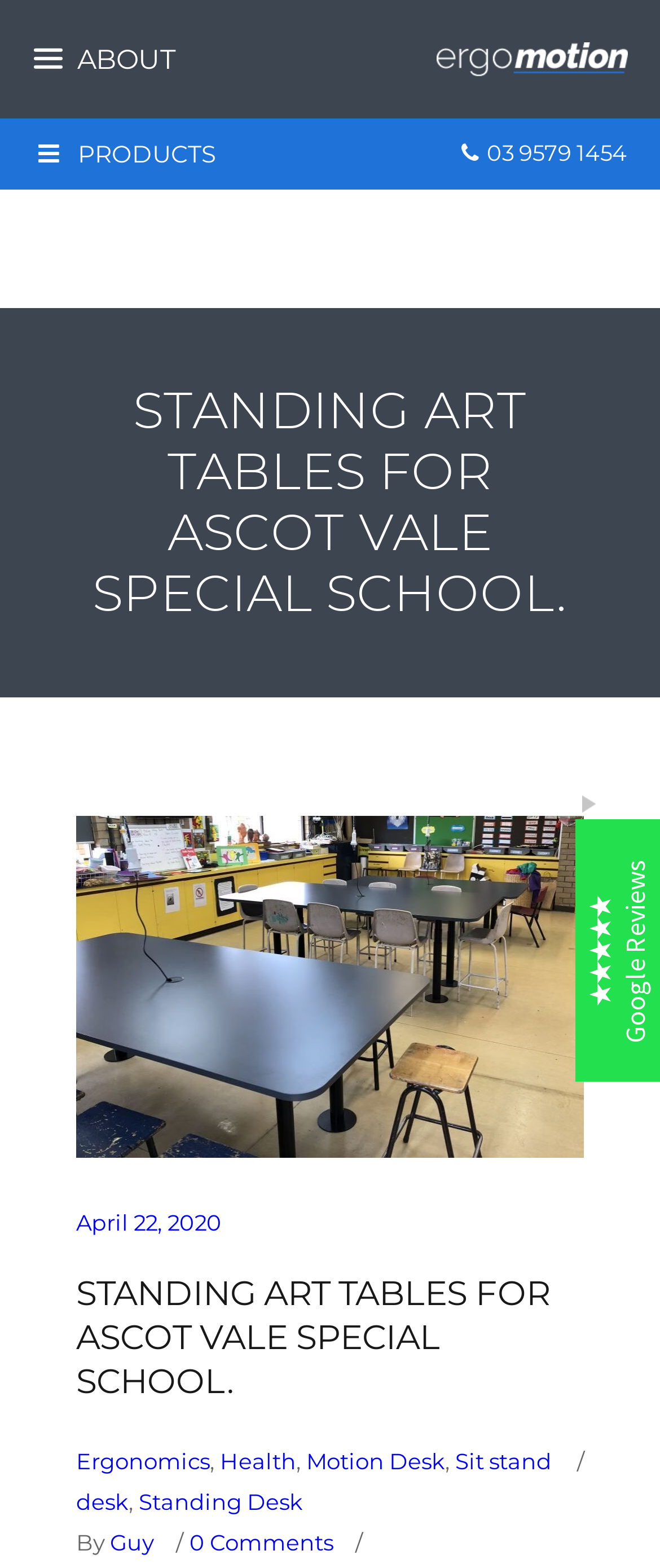Please identify the bounding box coordinates of the area I need to click to accomplish the following instruction: "Visit MookalH's homepage".

None